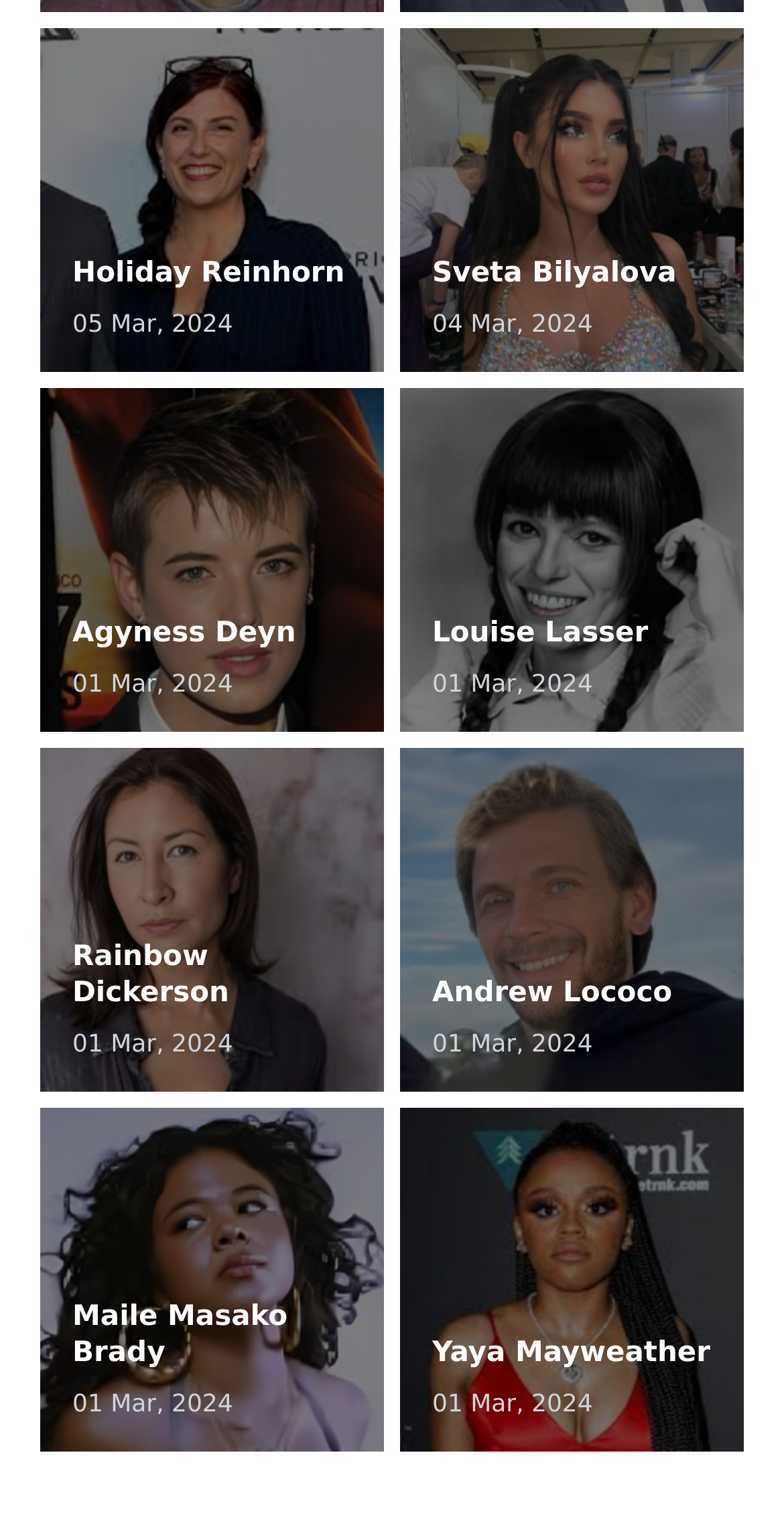What is the date mentioned in the first link?
Use the image to answer the question with a single word or phrase.

05 Mar, 2024